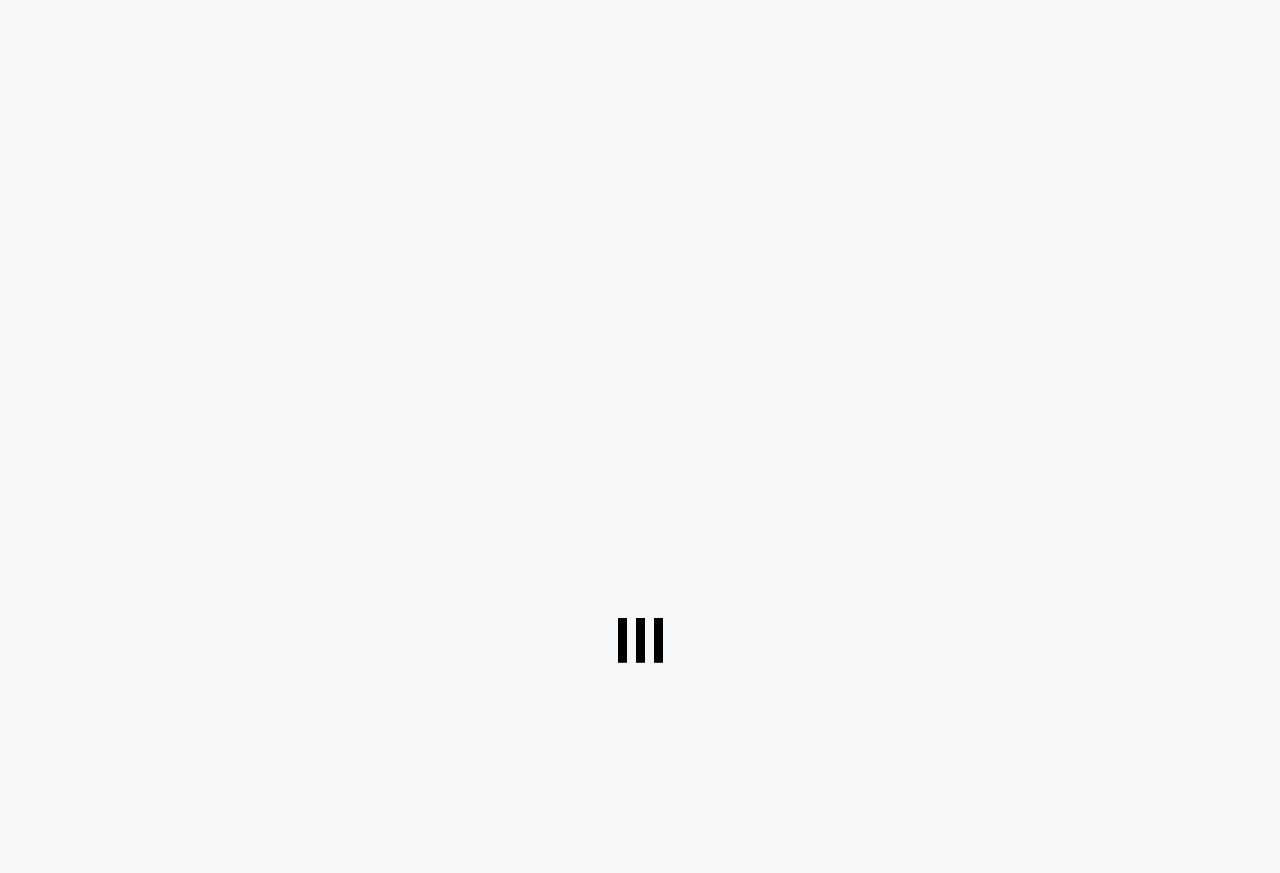Determine the primary headline of the webpage.

RECTANGLE BOX MOCKUPS